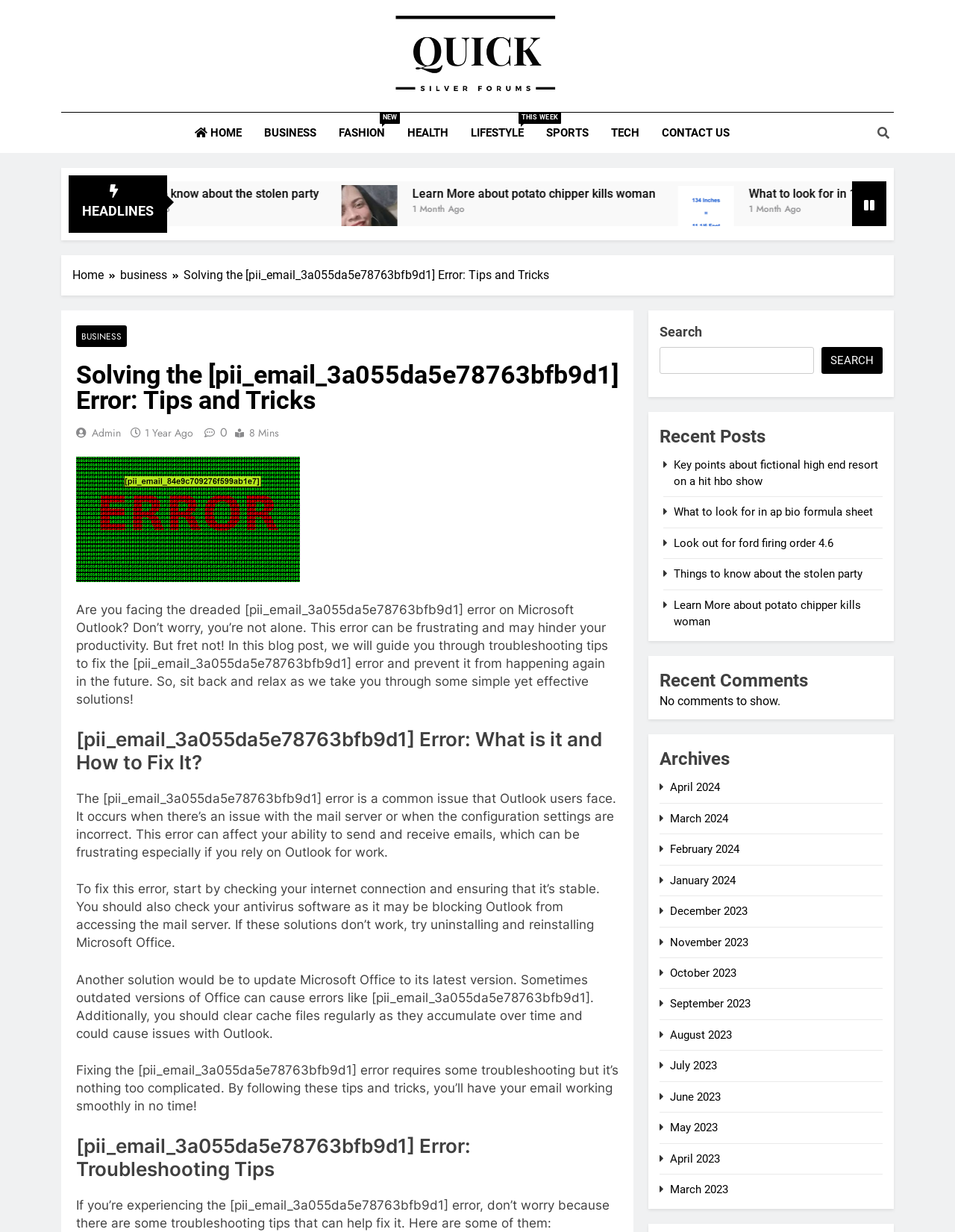Please identify the bounding box coordinates of the element I should click to complete this instruction: 'Check the 'HEADLINES''. The coordinates should be given as four float numbers between 0 and 1, like this: [left, top, right, bottom].

[0.086, 0.164, 0.161, 0.177]